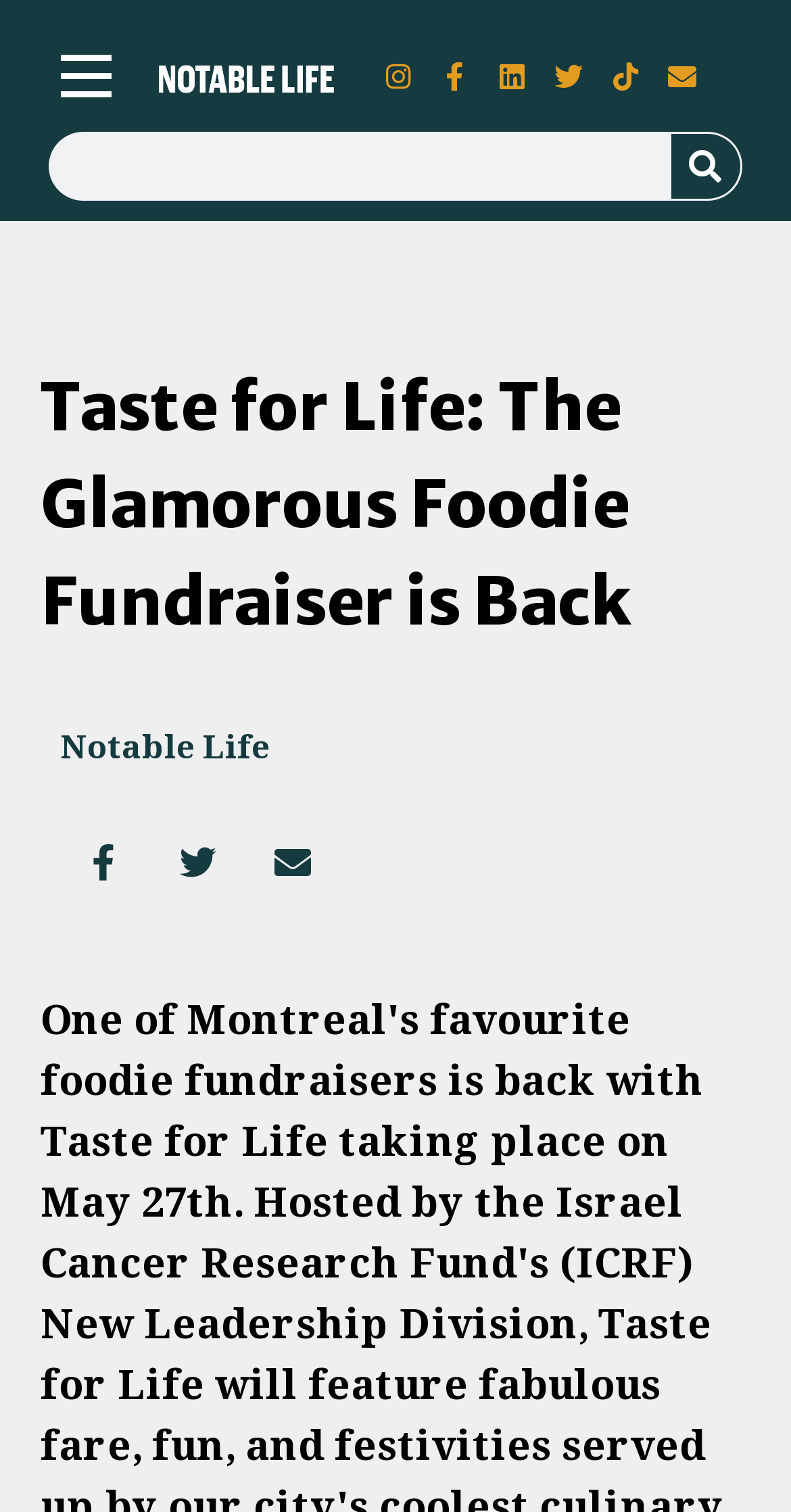What is the purpose of the search box?
Provide a thorough and detailed answer to the question.

I inferred the purpose of the search box by looking at the searchbox element with the description 'Search' and the button element with the same description, which suggests that the search box is used to search for something on the website.